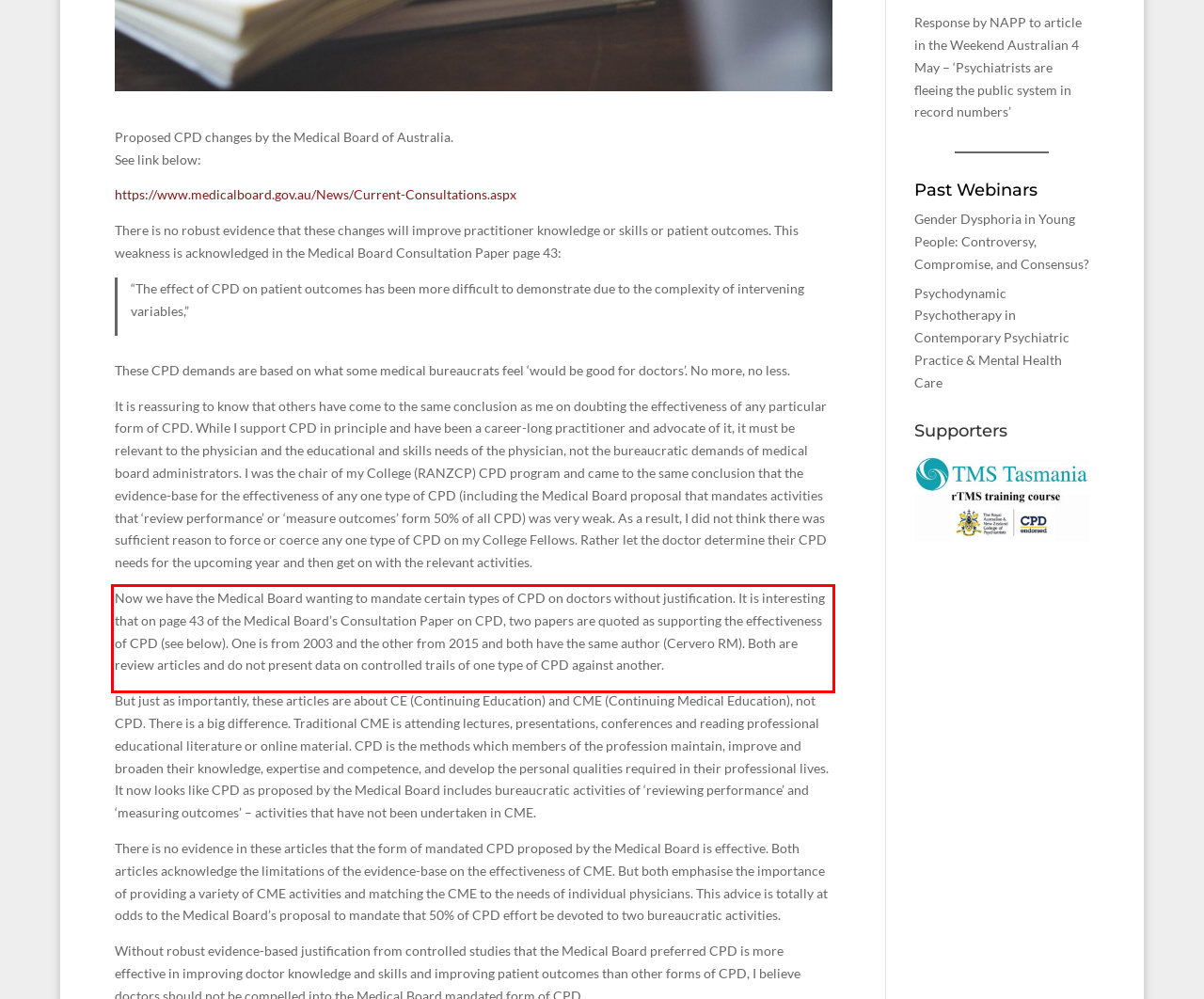Given a screenshot of a webpage, locate the red bounding box and extract the text it encloses.

Now we have the Medical Board wanting to mandate certain types of CPD on doctors without justification. It is interesting that on page 43 of the Medical Board’s Consultation Paper on CPD, two papers are quoted as supporting the effectiveness of CPD (see below). One is from 2003 and the other from 2015 and both have the same author (Cervero RM). Both are review articles and do not present data on controlled trails of one type of CPD against another.